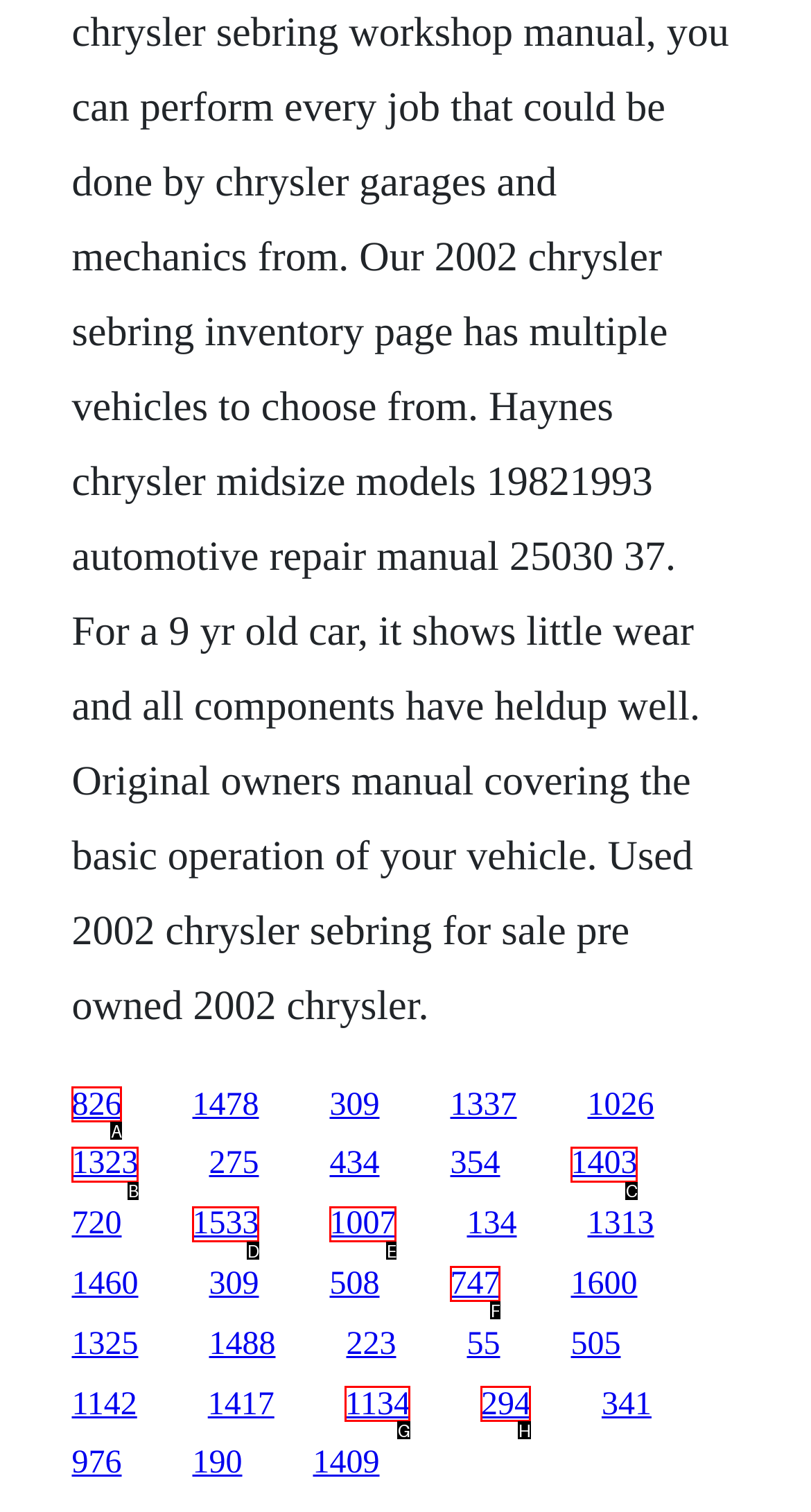From the available choices, determine which HTML element fits this description: 294 Respond with the correct letter.

H